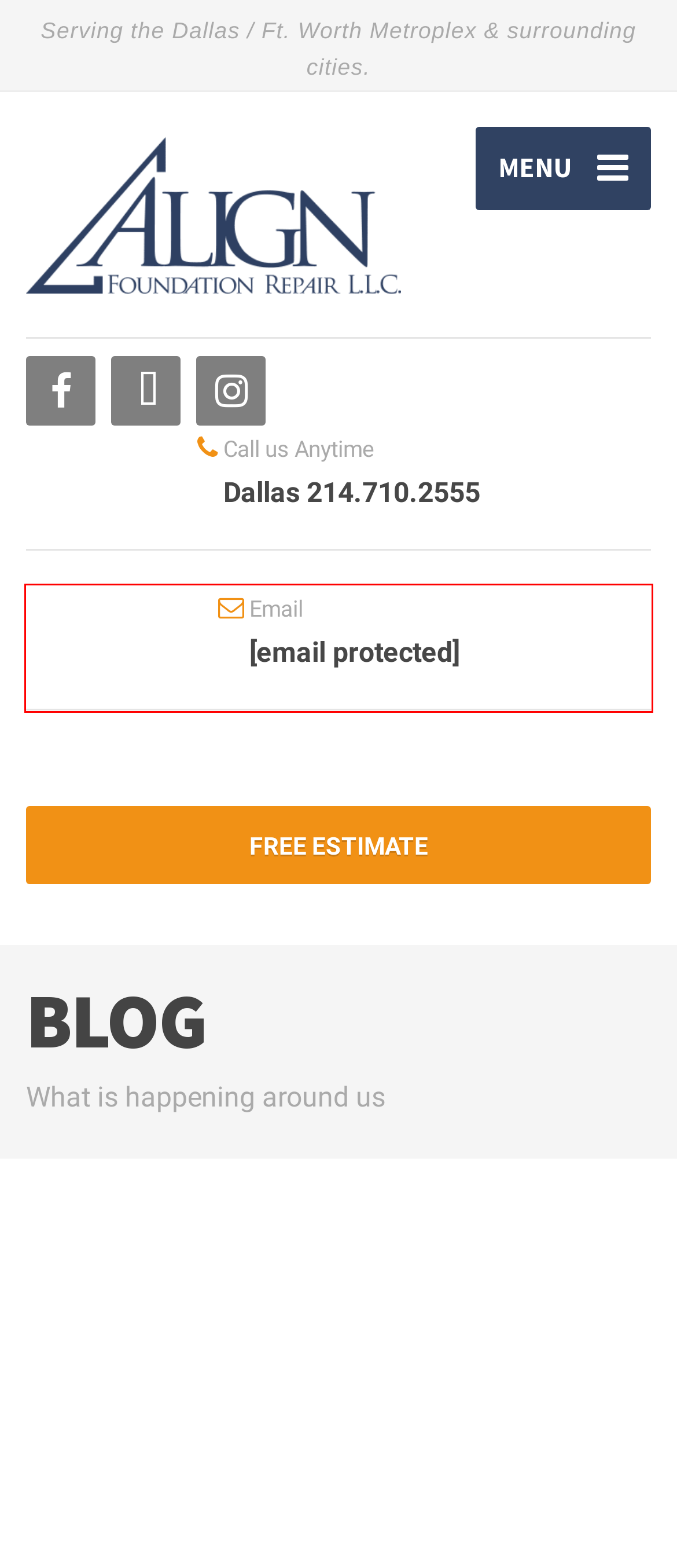Given a webpage screenshot with a UI element marked by a red bounding box, choose the description that best corresponds to the new webpage that will appear after clicking the element. The candidates are:
A. Home Values | Align Foundation Repair
B. How To Spot A Problem | Foundation Repair | Align Foundation Repair
C. DFW Foundation Tips | Align Foundation Repair
D. Home Foundation Repair Company | Align Foundation Repair | Garland TX
E. Structural Support - Align Foundation Repair
F. Crawl Space Encapsulation Service | Crawl Space Protection | Align Foundation Repair
G. Concrete Walkway Issues - Align Foundation Repair
H. Concrete Driveway Issues - Align Foundation Repair

D